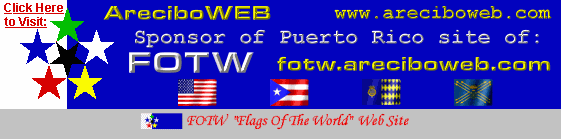Provide an in-depth description of the image.

The image displays the car flag of the First Canadian Army commander, utilized during World War II. This particular flag, which is a modification of a British commander's flag, features a distinct gold maple leaf, symbolizing Canada's military presence during the war. It is connected to General Crerar, the commander of the First Canadian Army, who led operations from 1944 to 1945. The flag serves as a historical representation of Canadian military heritage and is referenced on the FOTW (Flags Of The World) website, which includes extensive information on flags used globally. The context surrounding this flag highlights its significance in recognizing Canada's contributions and identity during pivotal moments in history.